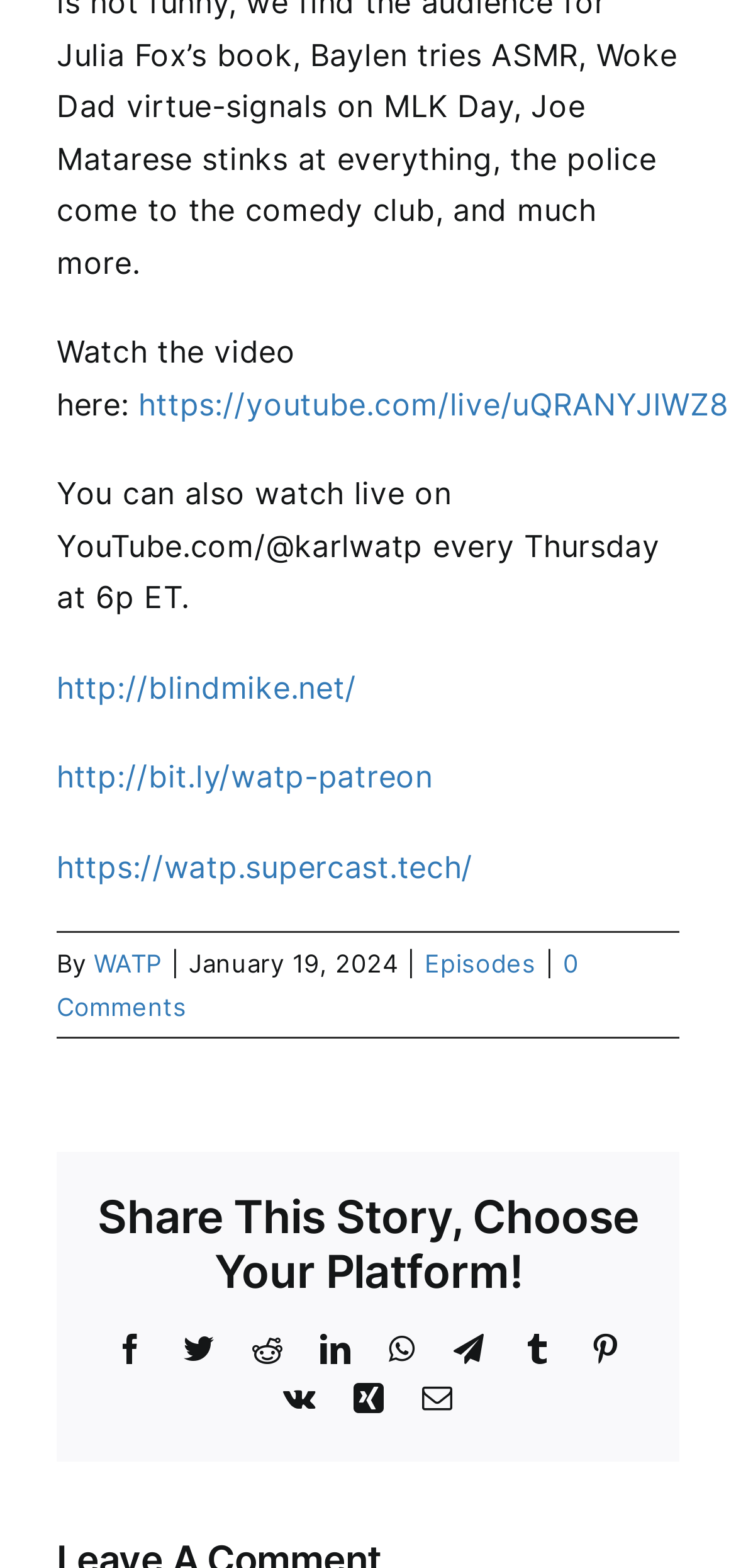From the given element description: "Reddit", find the bounding box for the UI element. Provide the coordinates as four float numbers between 0 and 1, in the order [left, top, right, bottom].

[0.342, 0.85, 0.384, 0.869]